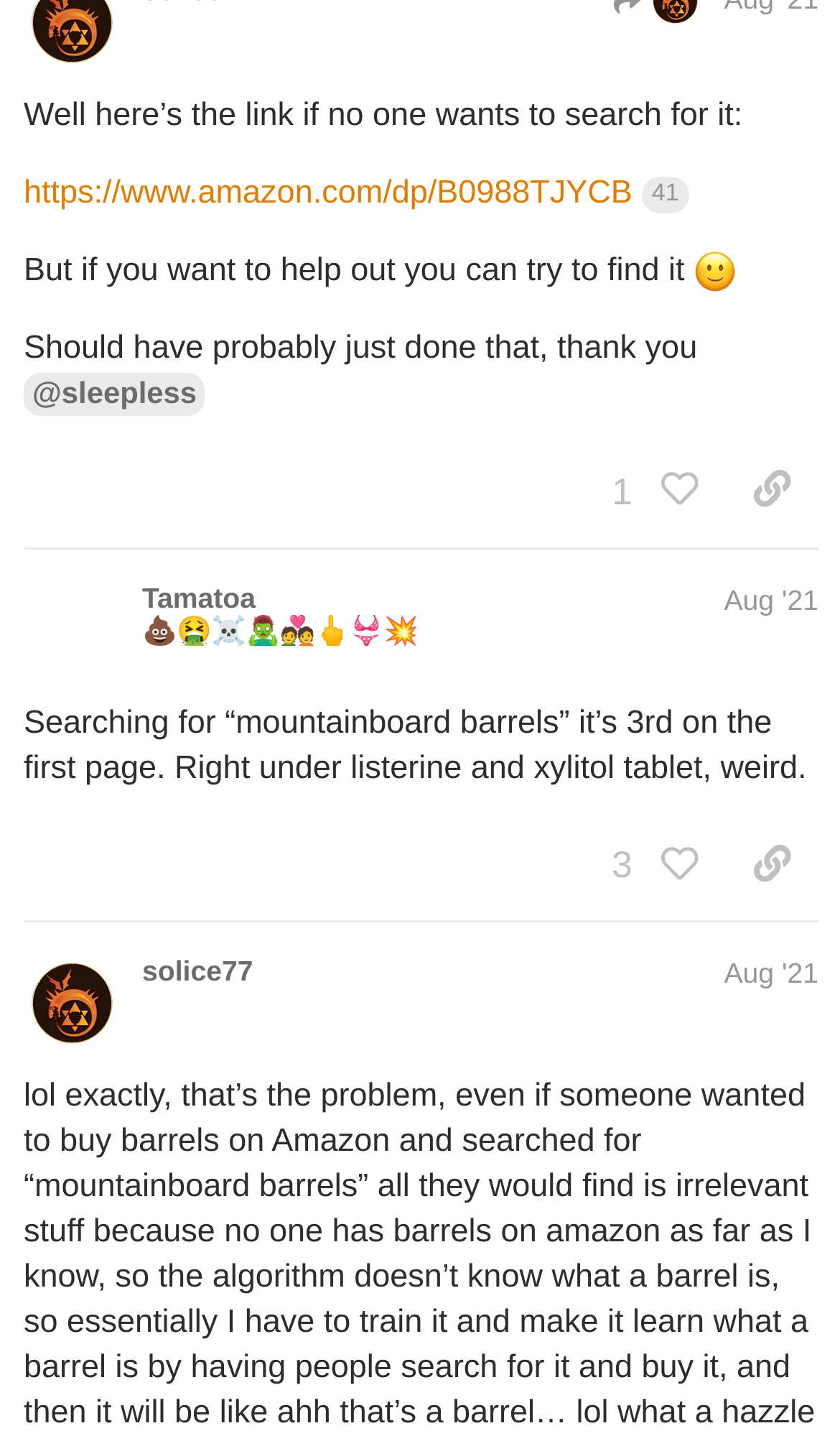Show the bounding box coordinates for the HTML element described as: "10".

[0.918, 0.312, 0.974, 0.342]